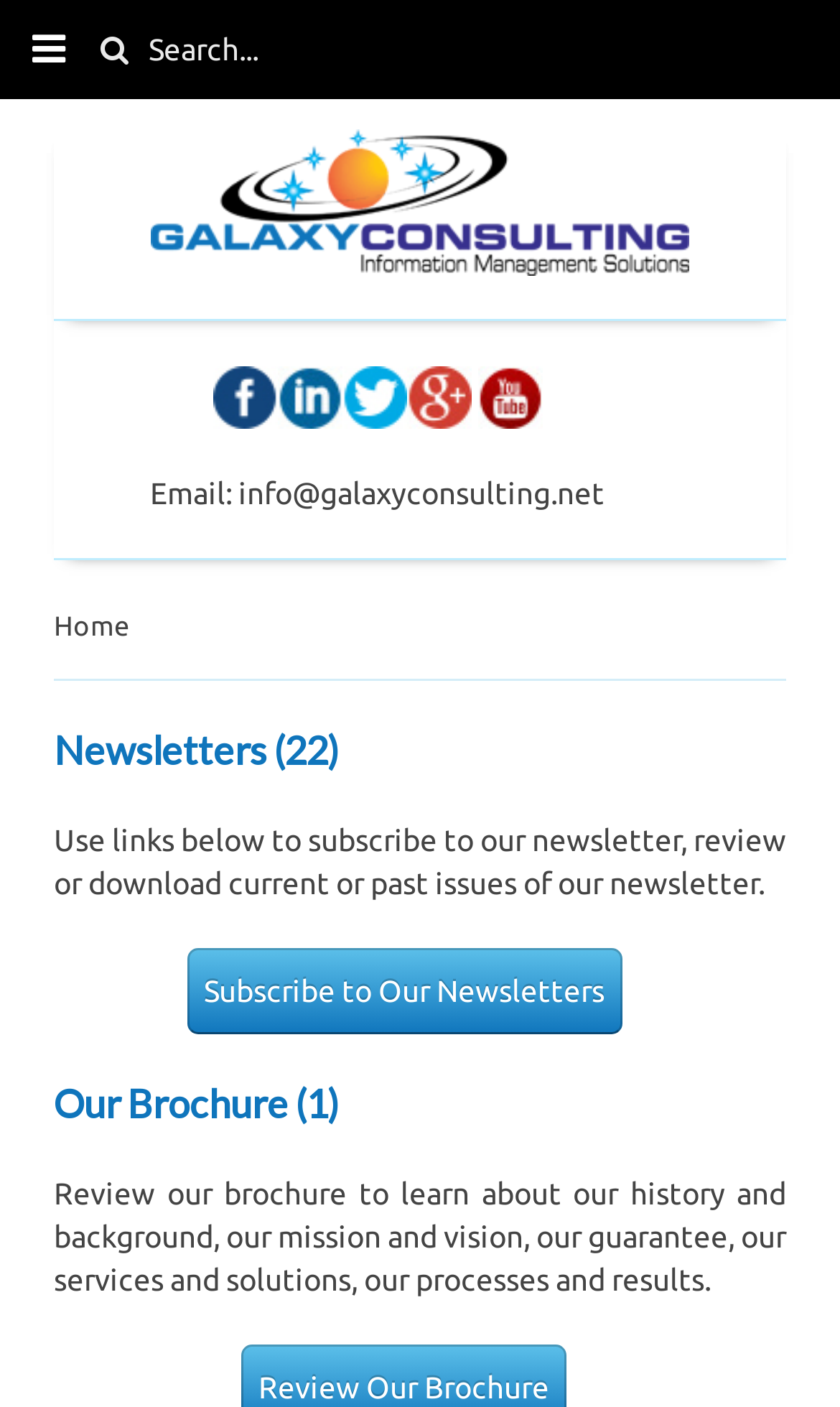Summarize the webpage comprehensively, mentioning all visible components.

The webpage is about Galaxy Consulting, a company that provides specialized services in information management. At the top left corner, there is a logo of Galaxy Consulting, which is also a link. Below the logo, there are five links arranged horizontally, likely representing a navigation menu. 

To the right of the logo, there is a search bar with a search icon and a placeholder text "search...". Below the search bar, there is a heading that reads "Home". 

The main content of the webpage is divided into two sections. The first section is about newsletters, with a heading that reads "Newsletters (22)" and a link to subscribe to the newsletters. There is also a paragraph of text that explains how to use the links to subscribe, review, or download current or past issues of the newsletter.

The second section is about the company's brochure, with a heading that reads "Our Brochure (1)" and a link to access the brochure. There is also a paragraph of text that describes the content of the brochure, including the company's history, mission, vision, guarantee, services, and results.

At the top right corner, there is an email address "info@galaxyconsulting.net" displayed as a static text. There is also a Facebook icon at the top left corner, represented by a Unicode character "\uf0c9".